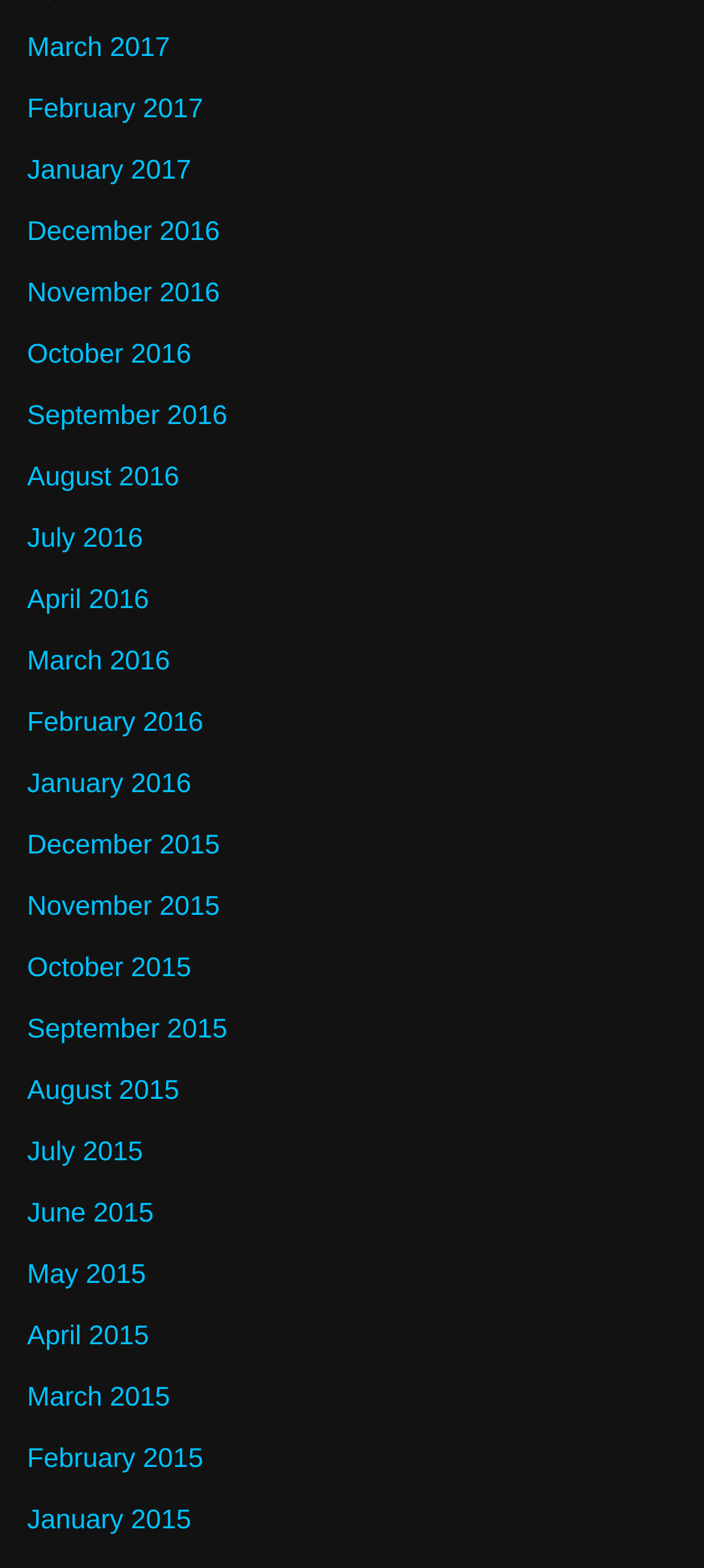What is the common format of the link texts?
Please respond to the question thoroughly and include all relevant details.

I observed that all the link texts follow a consistent format, which is 'Month YYYY', where 'Month' is the name of the month and 'YYYY' is the year.